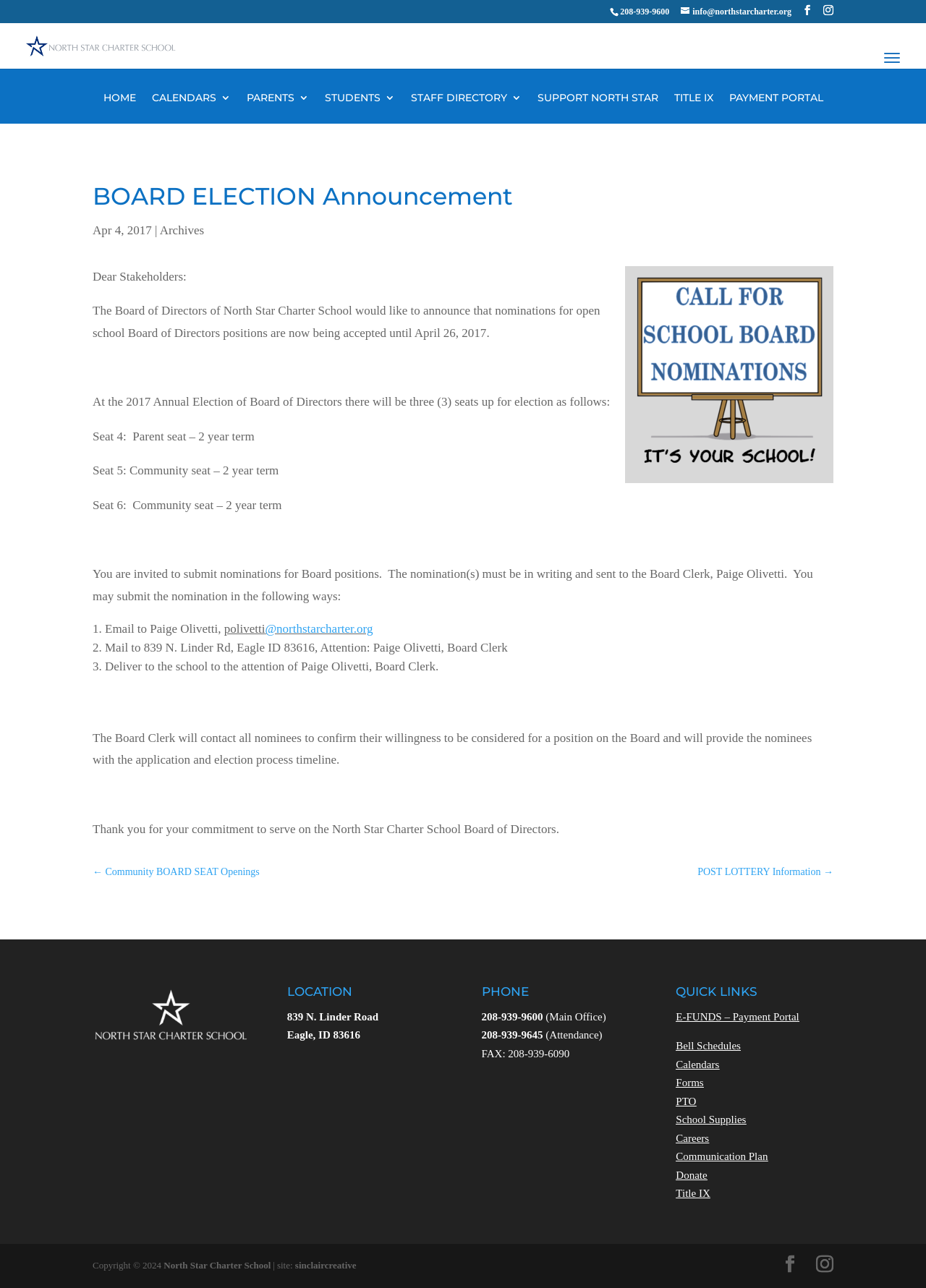Find the bounding box coordinates of the element's region that should be clicked in order to follow the given instruction: "Visit the TITLE IX page". The coordinates should consist of four float numbers between 0 and 1, i.e., [left, top, right, bottom].

[0.728, 0.072, 0.77, 0.096]